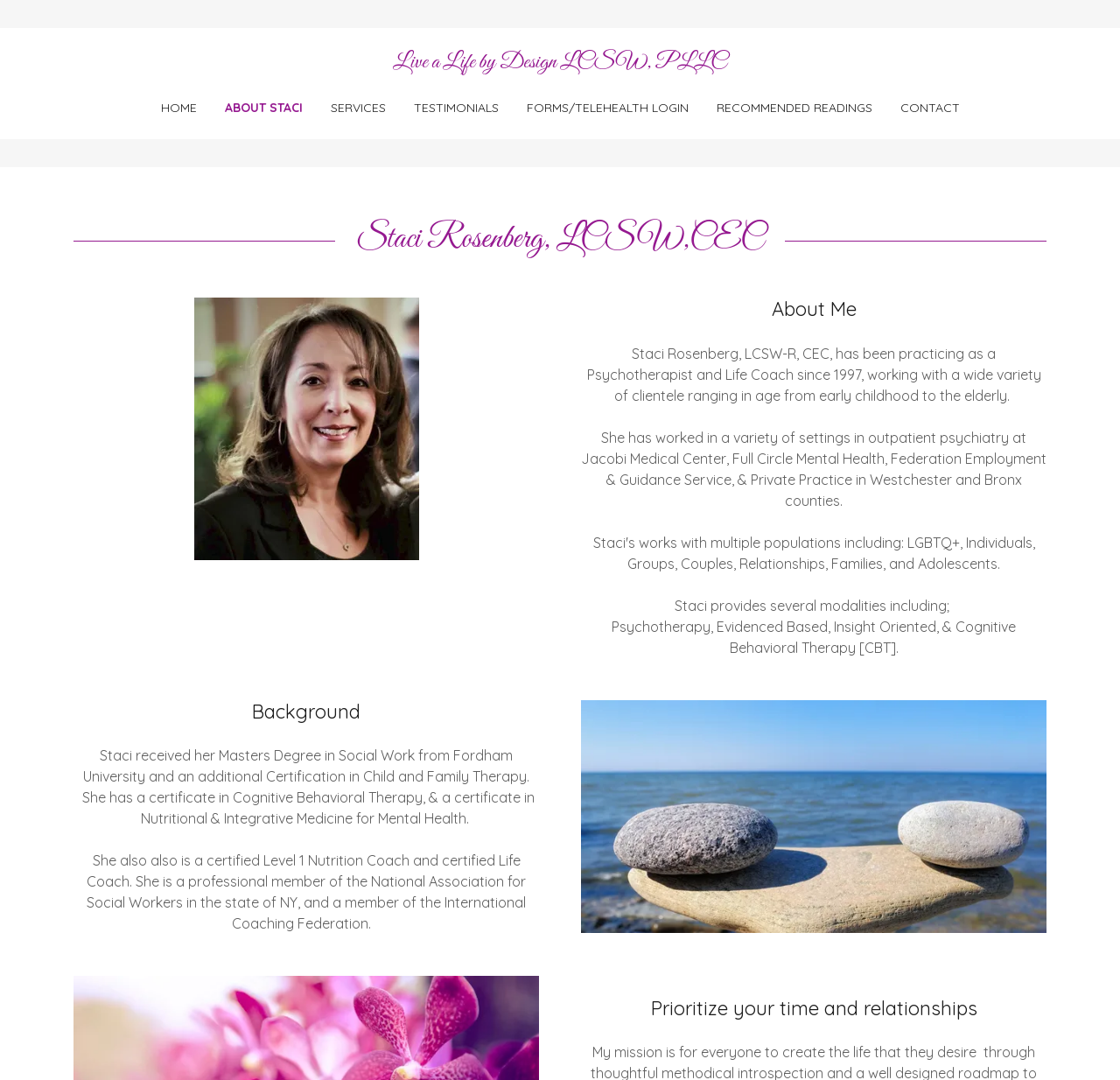Point out the bounding box coordinates of the section to click in order to follow this instruction: "View Staci Rosenberg's profile picture".

[0.173, 0.276, 0.374, 0.519]